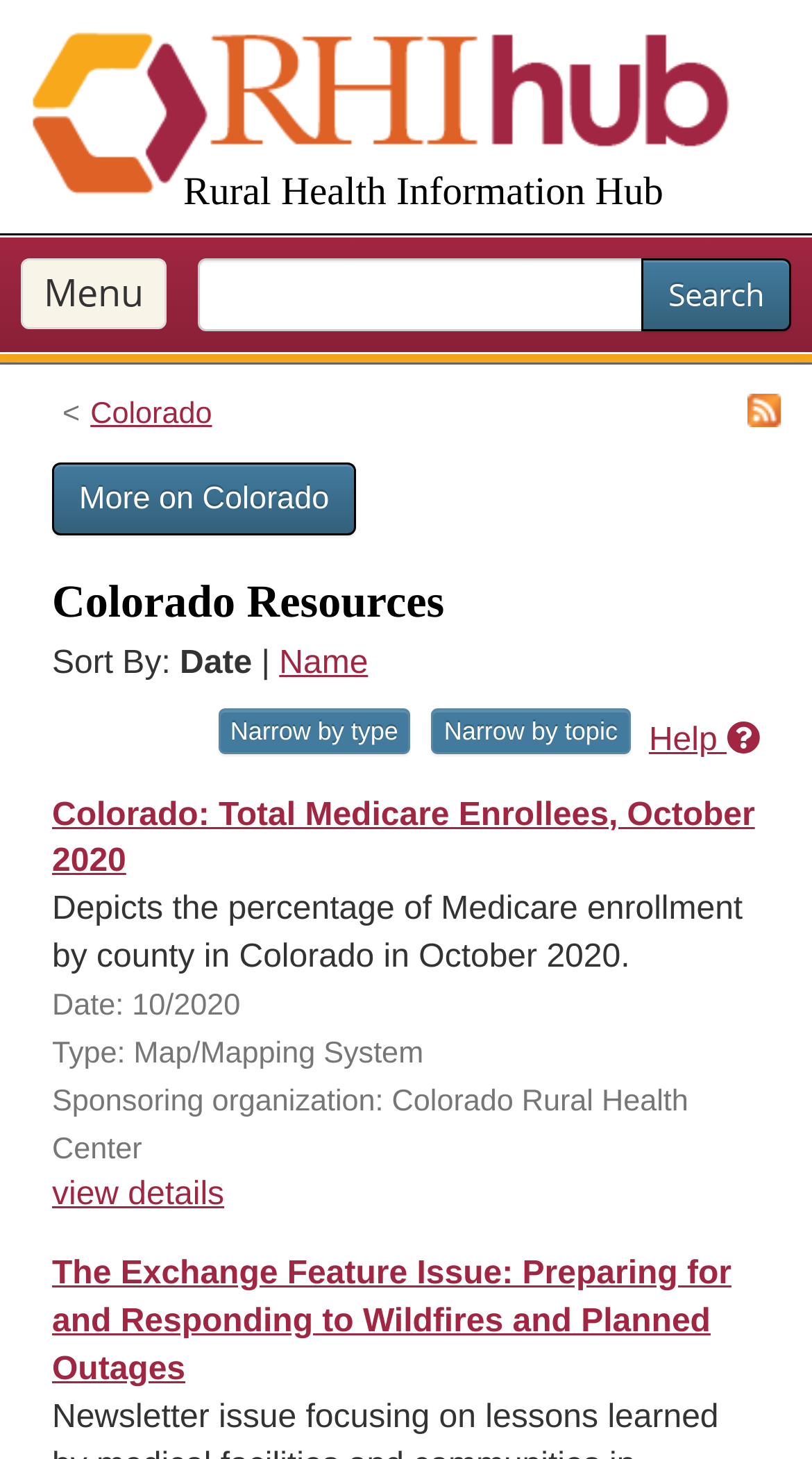Find the bounding box coordinates of the element you need to click on to perform this action: 'Sort resources by name'. The coordinates should be represented by four float values between 0 and 1, in the format [left, top, right, bottom].

[0.344, 0.439, 0.453, 0.472]